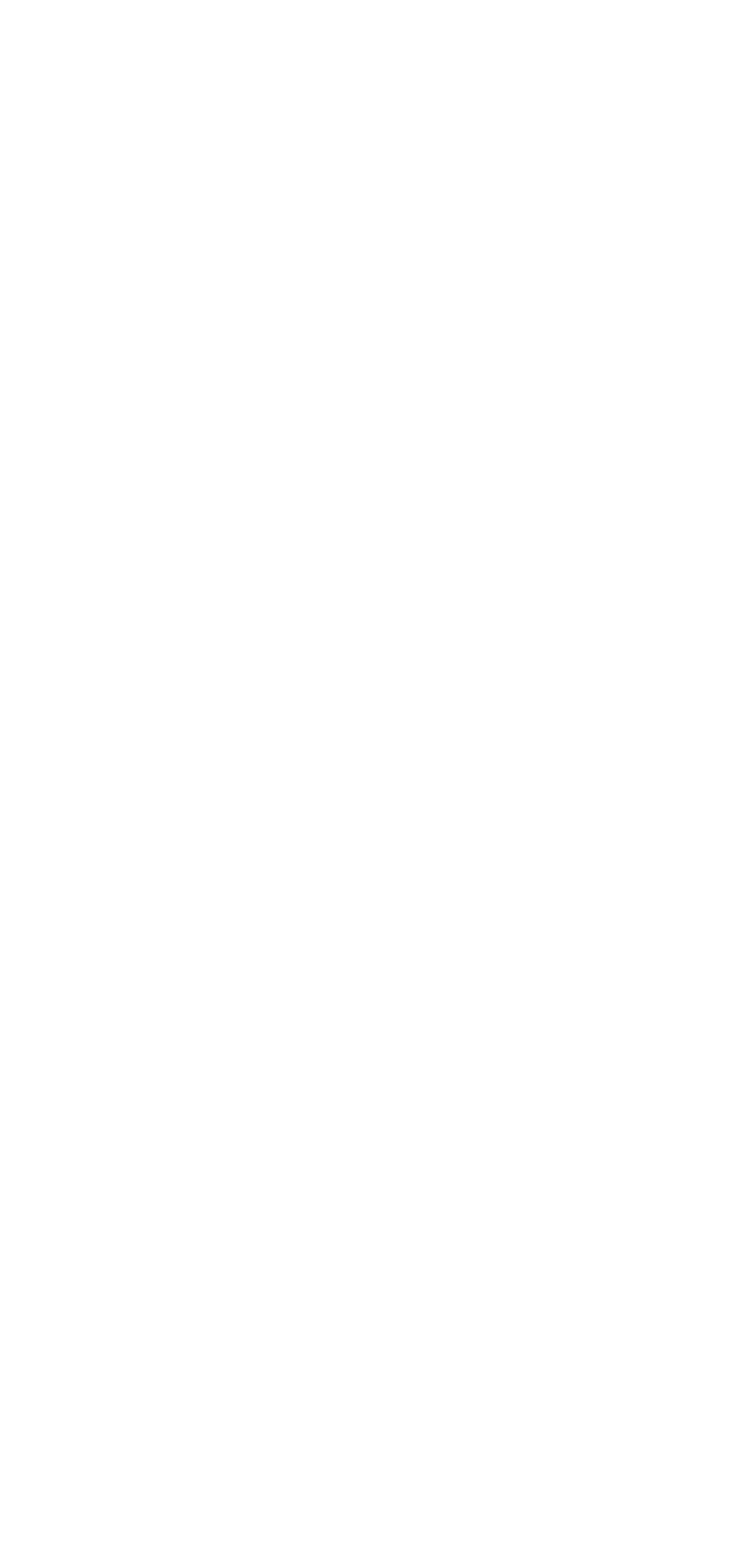Identify the coordinates of the bounding box for the element that must be clicked to accomplish the instruction: "Click Social Media Accounts".

[0.077, 0.92, 0.785, 0.985]